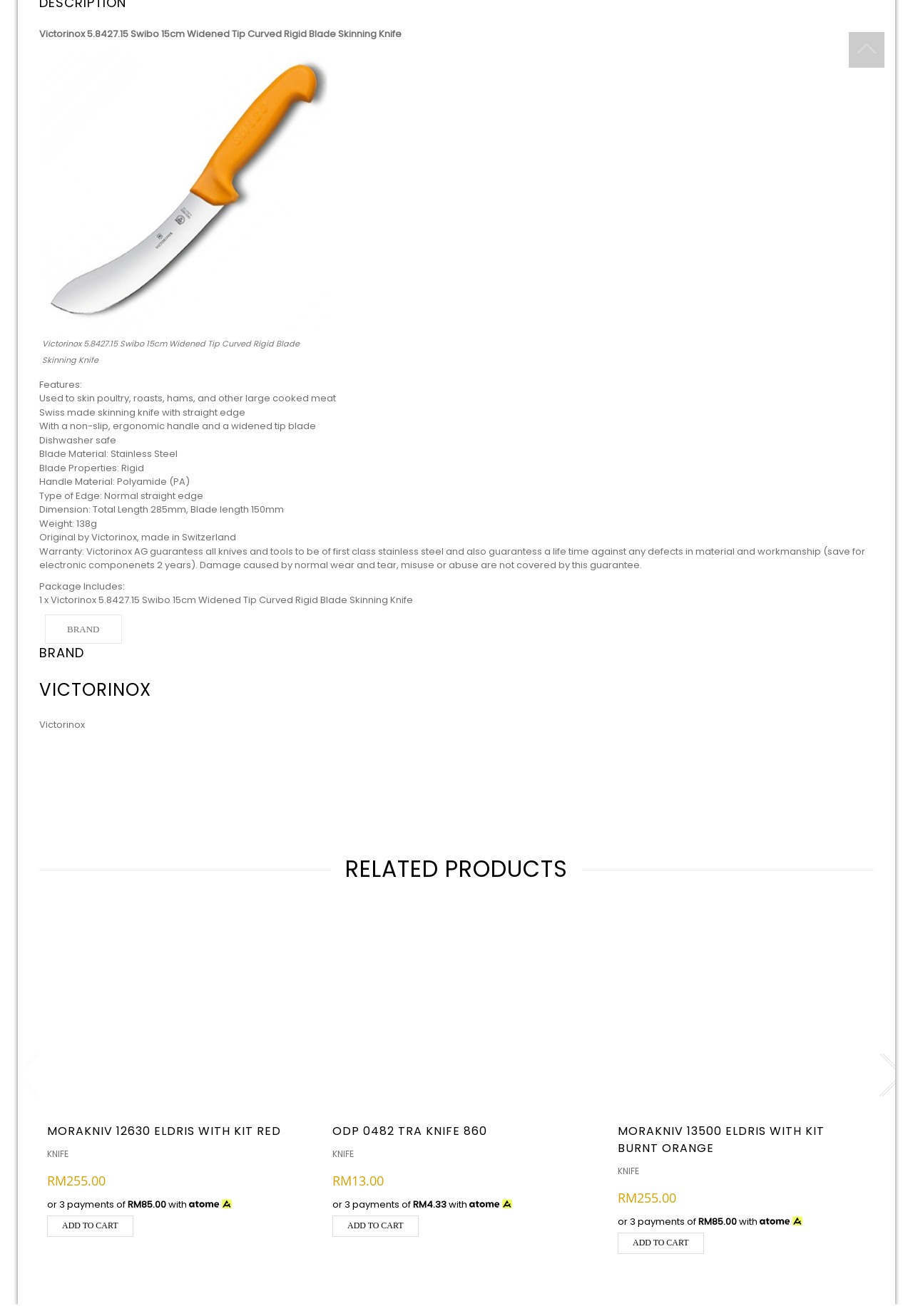Please find the bounding box coordinates of the element's region to be clicked to carry out this instruction: "View product details of Victorinox 5.8427.15 Swibo 15cm Widened Tip Curved Rigid Blade Skinning Knife".

[0.043, 0.02, 0.44, 0.031]